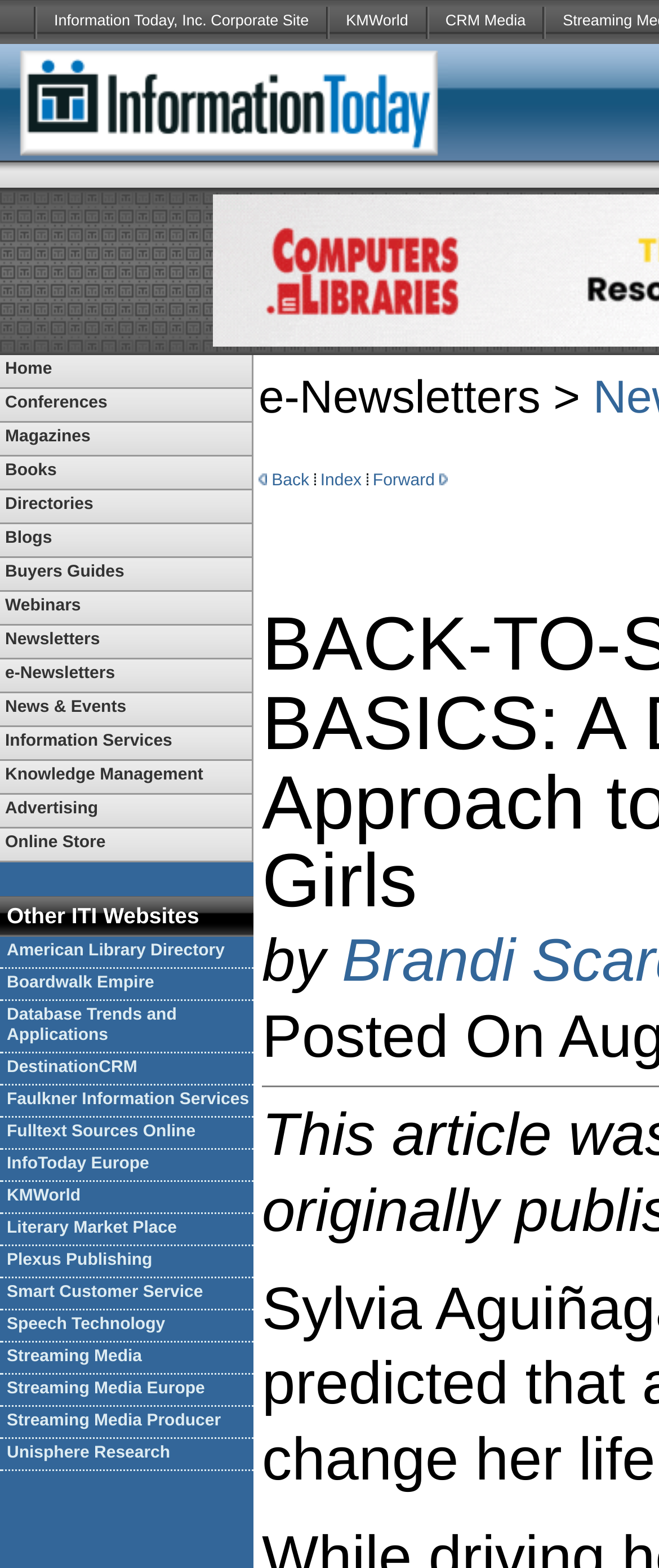Identify the bounding box coordinates of the clickable region required to complete the instruction: "Click on CRM Media". The coordinates should be given as four float numbers within the range of 0 and 1, i.e., [left, top, right, bottom].

[0.65, 0.0, 0.823, 0.028]